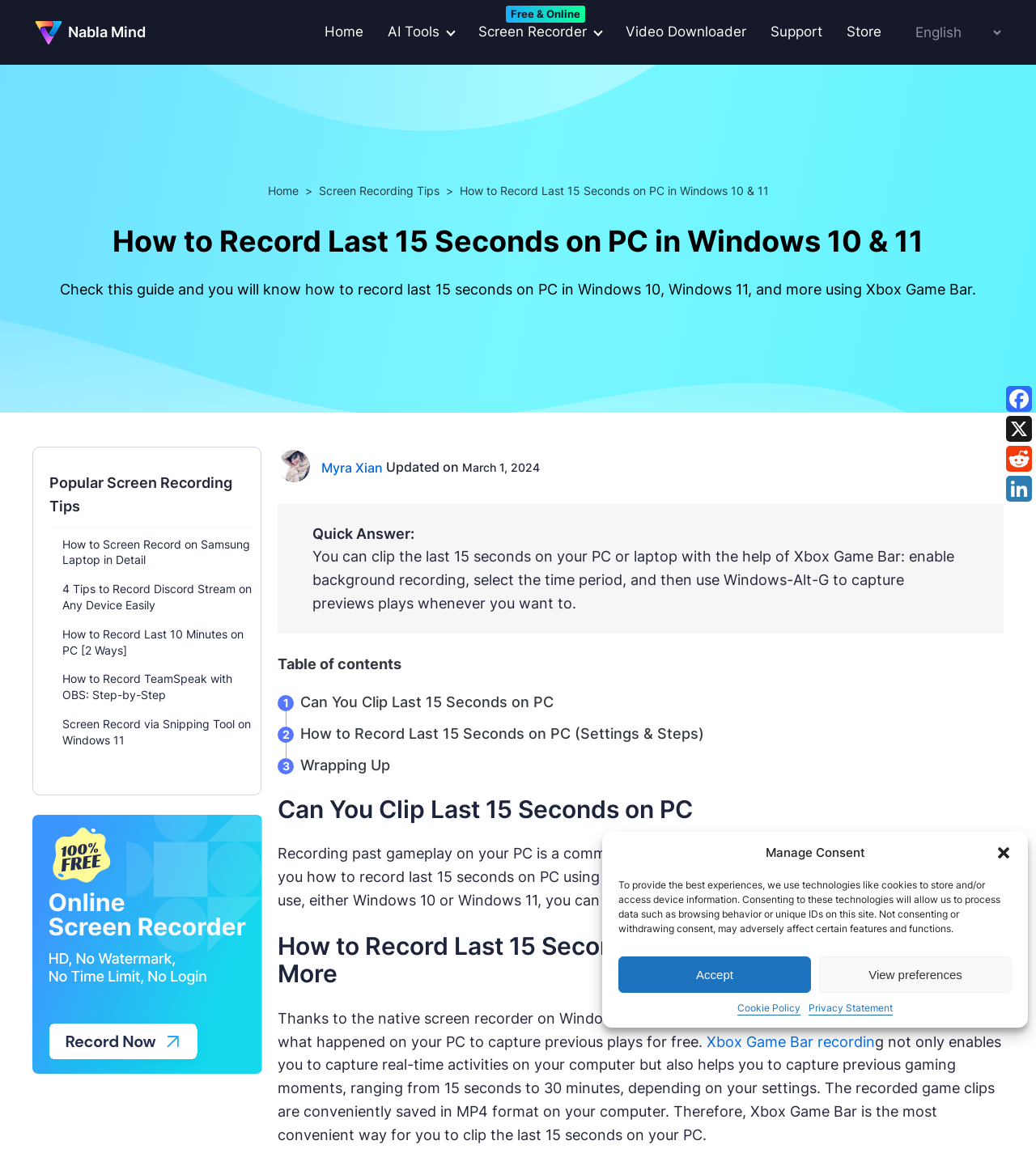Determine the bounding box coordinates of the clickable region to follow the instruction: "Click the 'Share on Facebook' link".

[0.971, 0.336, 0.996, 0.358]